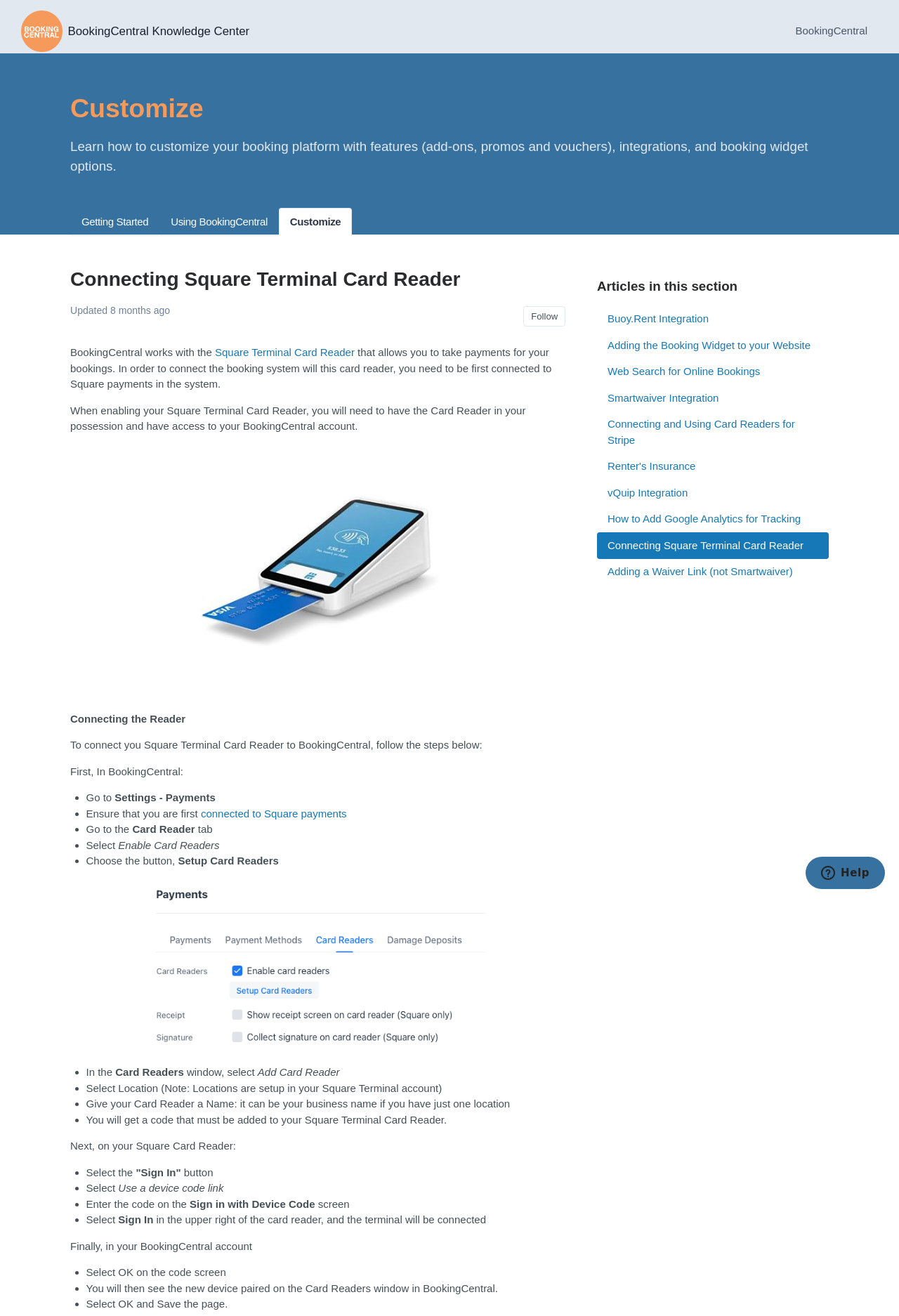Provide your answer to the question using just one word or phrase: What is the purpose of the 'Setup Card Readers' button?

To set up card readers